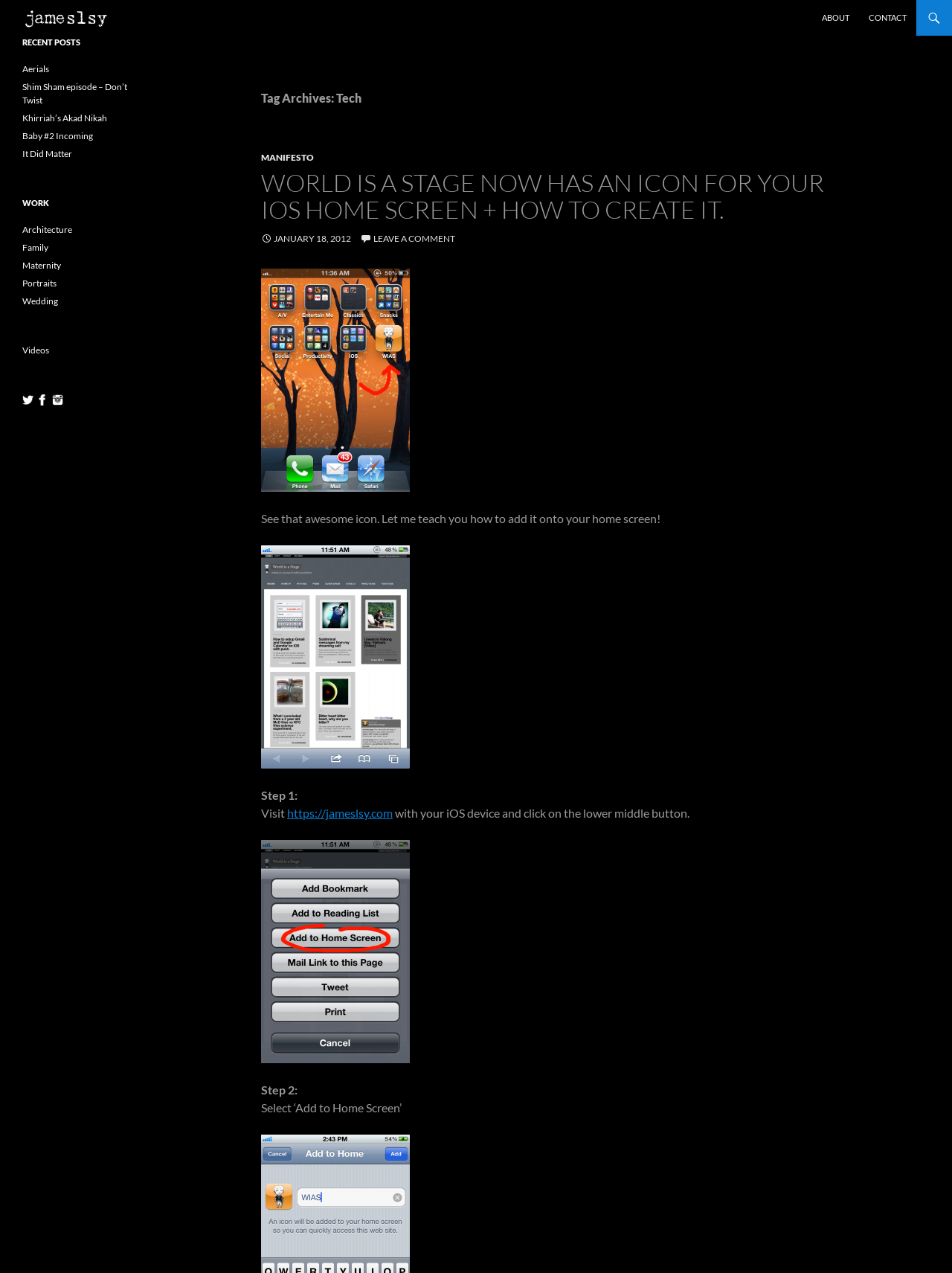Identify and provide the bounding box for the element described by: "Instagram Accounts".

None